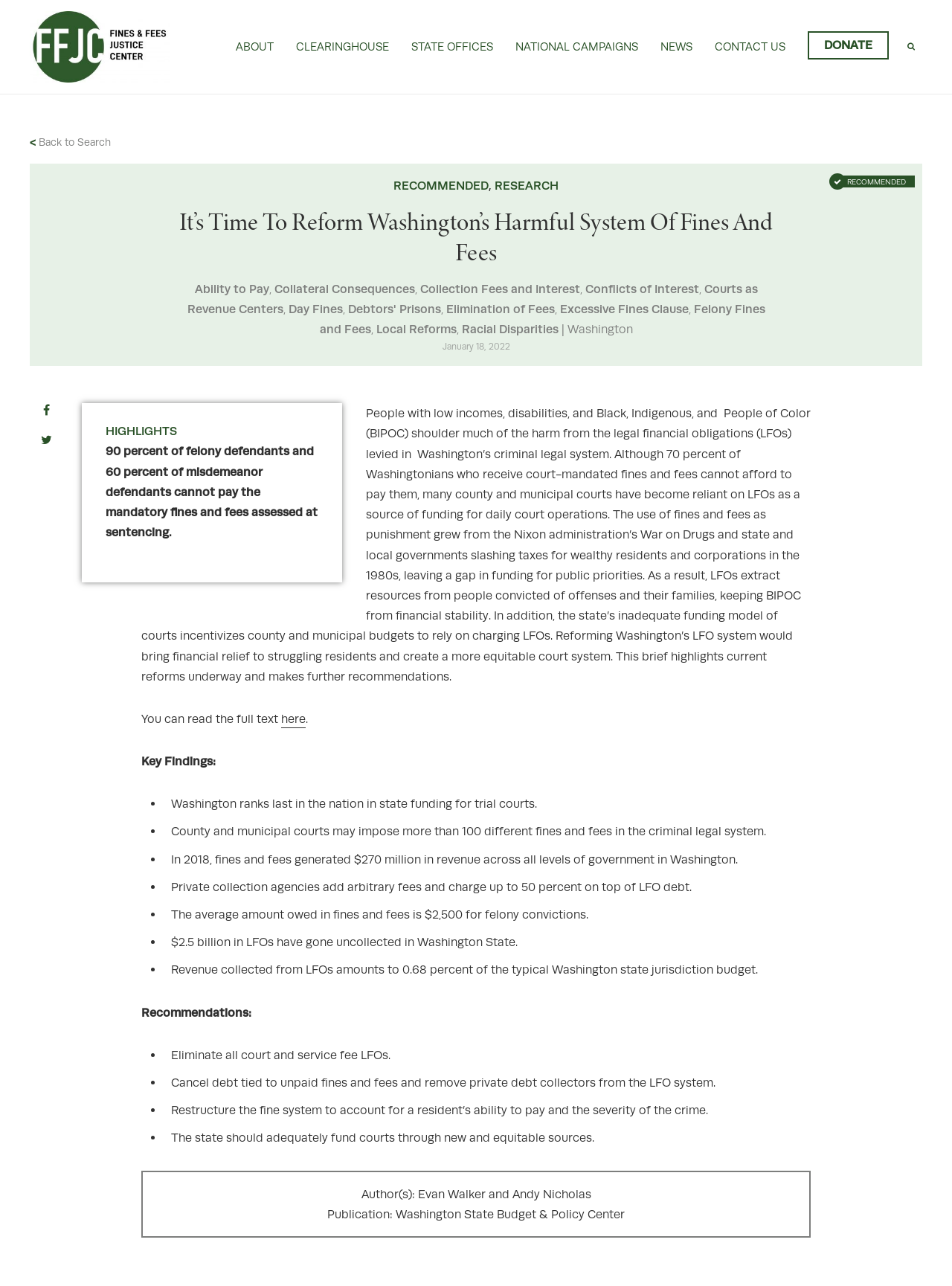Identify and provide the text content of the webpage's primary headline.

It’s Time To Reform Washington’s Harmful System Of Fines And Fees